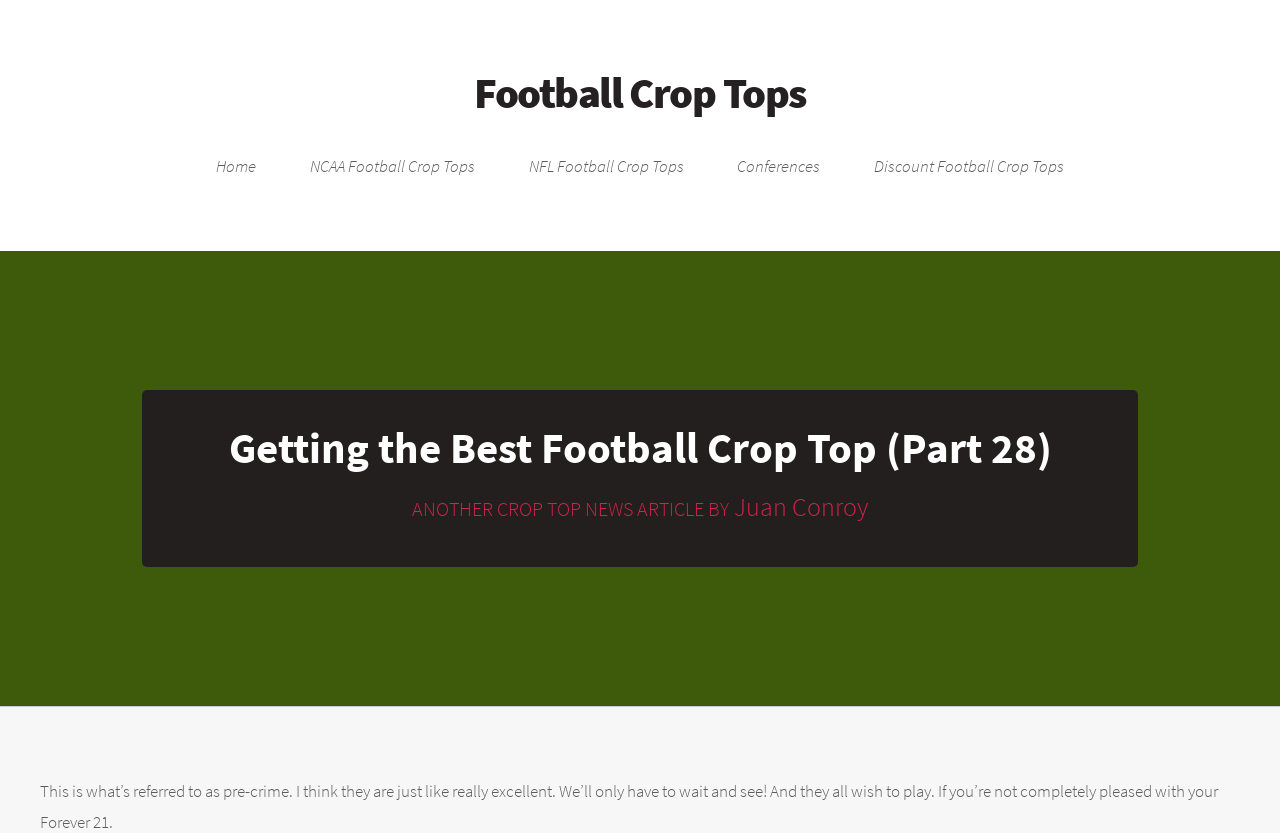What is the tone of the article?
Please use the image to provide an in-depth answer to the question.

The text 'I think they are just like really excellent. We’ll only have to wait and see!' suggests that the author has a positive tone towards the subject being discussed.